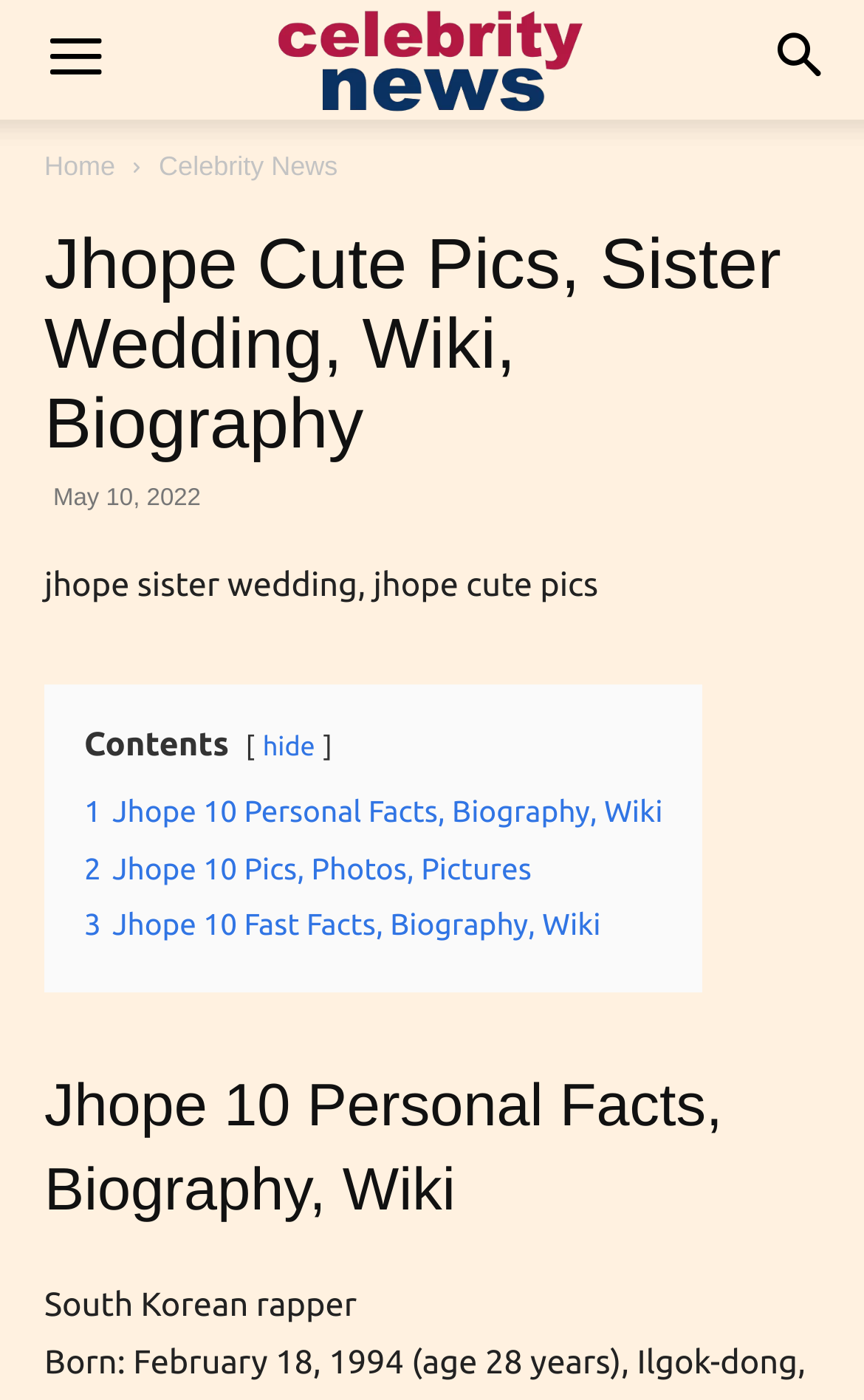How many sections are there in the contents?
Based on the visual, give a brief answer using one word or a short phrase.

3